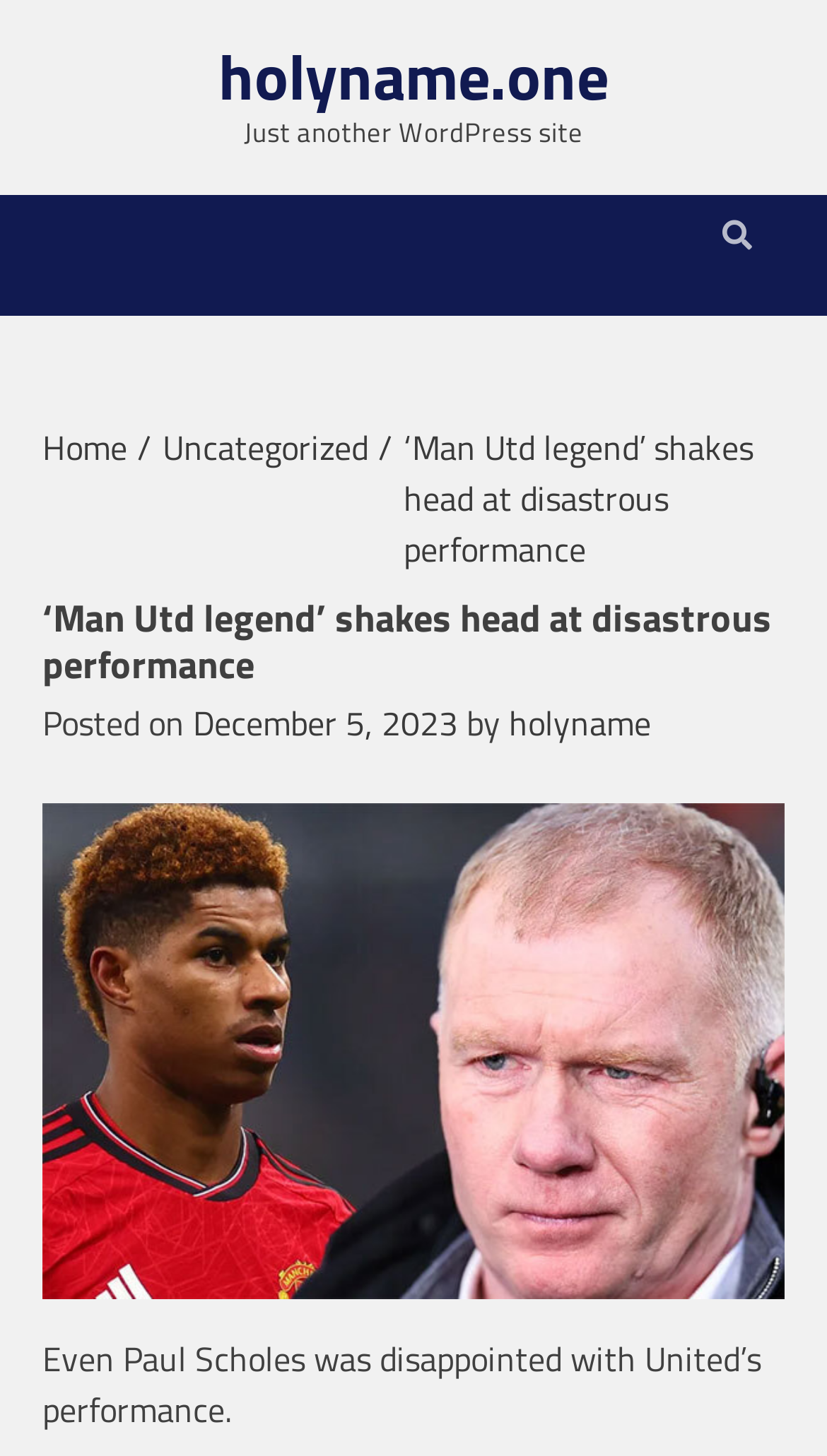Can you look at the image and give a comprehensive answer to the question:
What is the category of the article?

I found the answer by looking at the breadcrumbs navigation section, which mentions the category as 'Uncategorized'.